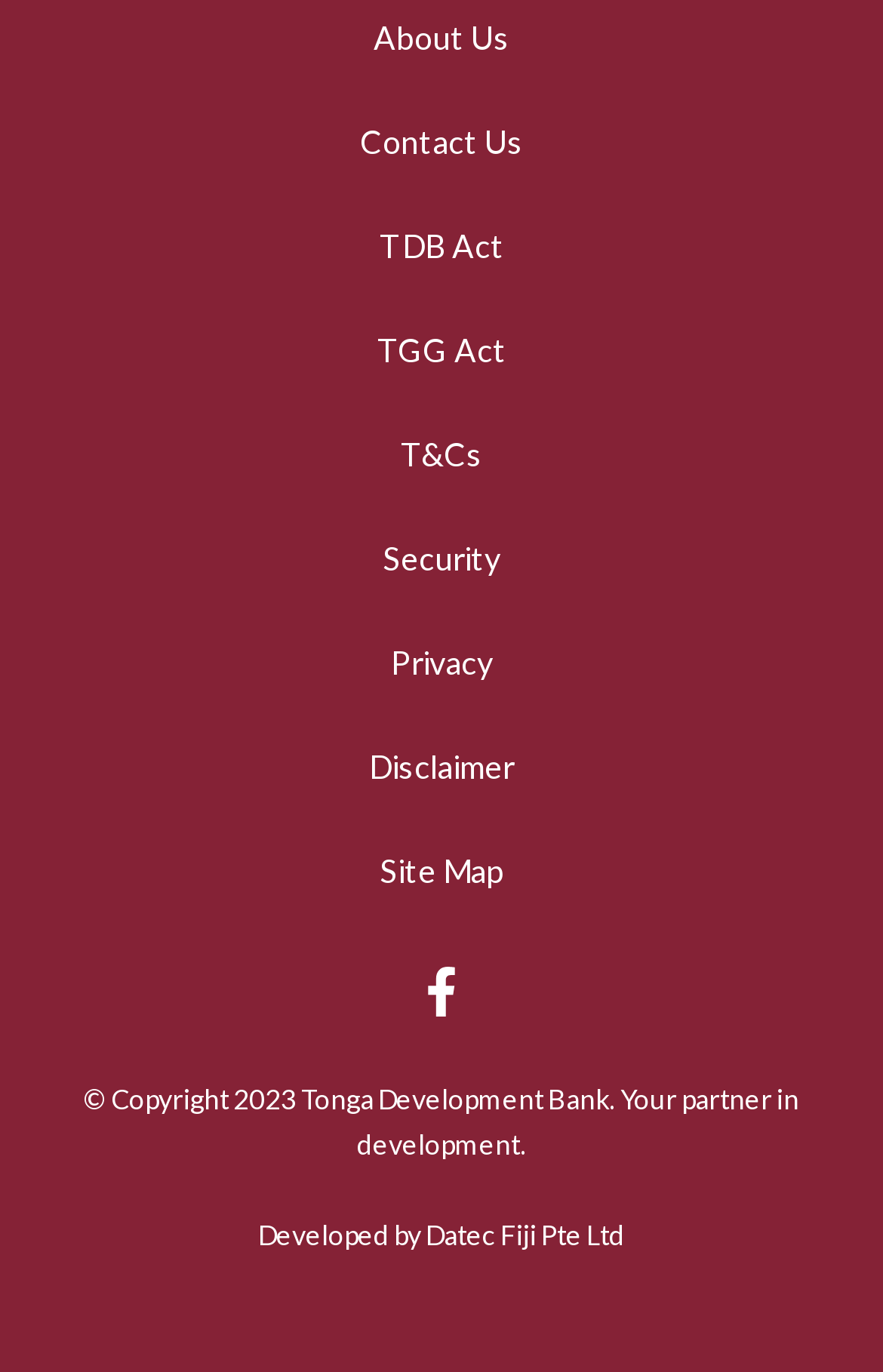Can you pinpoint the bounding box coordinates for the clickable element required for this instruction: "View Business category"? The coordinates should be four float numbers between 0 and 1, i.e., [left, top, right, bottom].

None